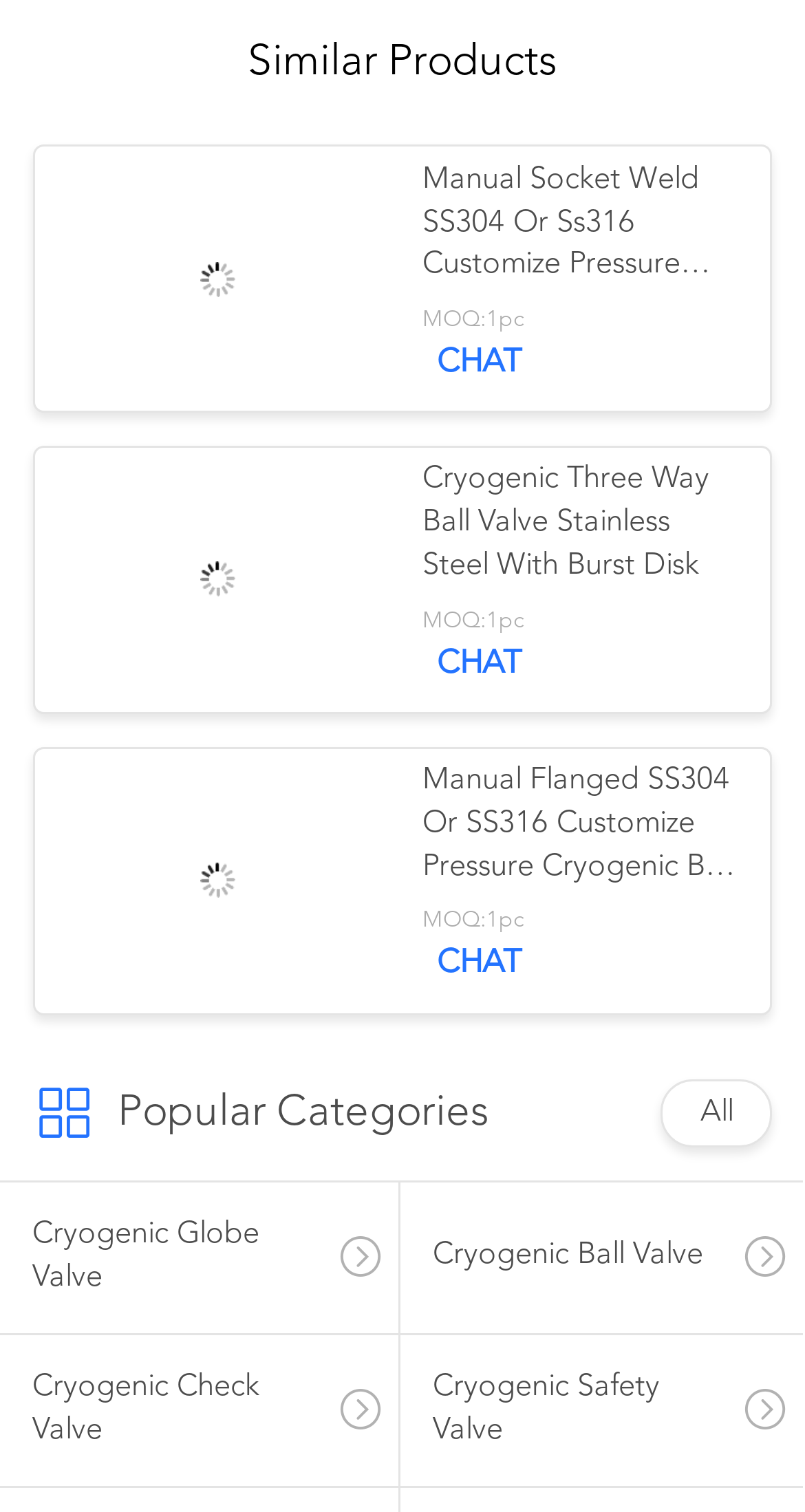What is the minimum order quantity for the Manual Socket Weld SS304 Or Ss316 Customize Pressure Cryogenic Ball Valve?
Give a one-word or short-phrase answer derived from the screenshot.

1pc